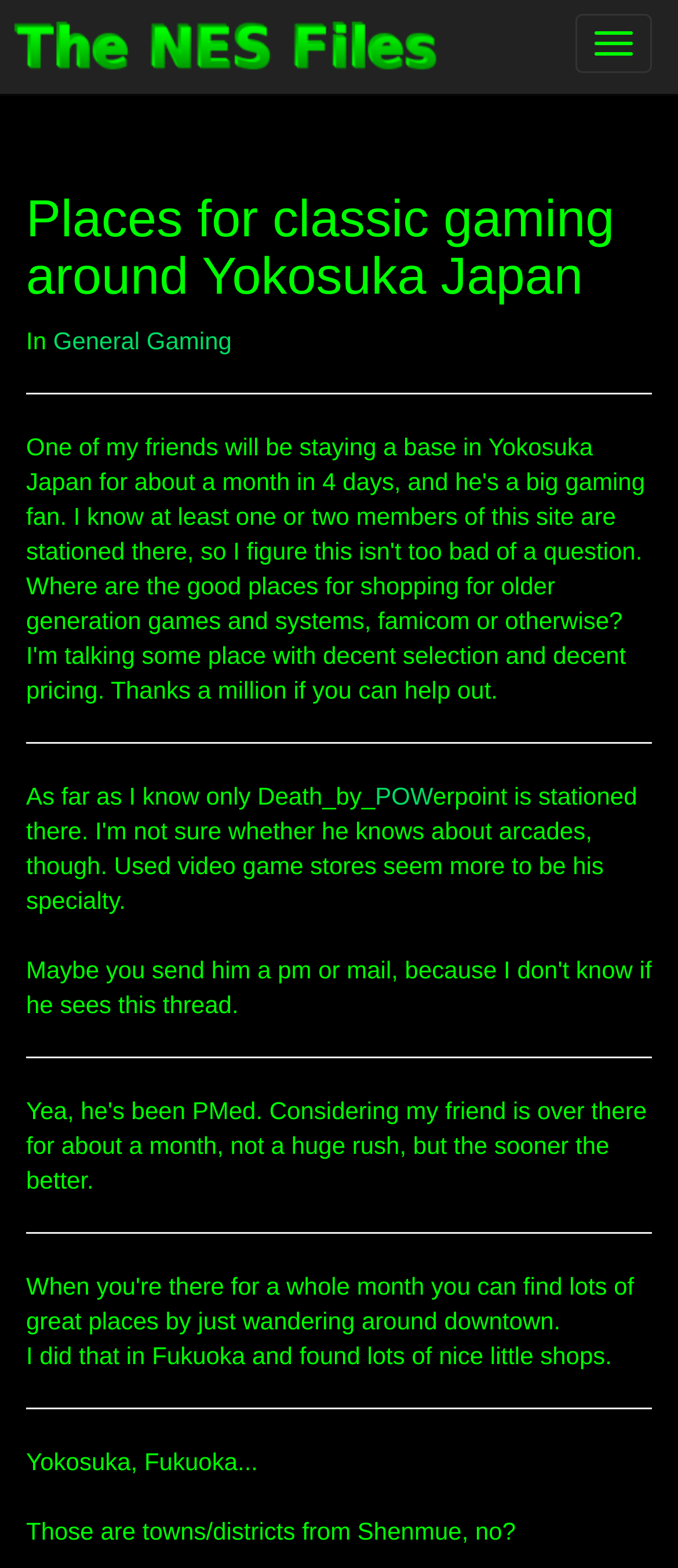Identify and provide the bounding box coordinates of the UI element described: "parent_node: Toggle navigation". The coordinates should be formatted as [left, top, right, bottom], with each number being a float between 0 and 1.

[0.0, 0.0, 0.667, 0.06]